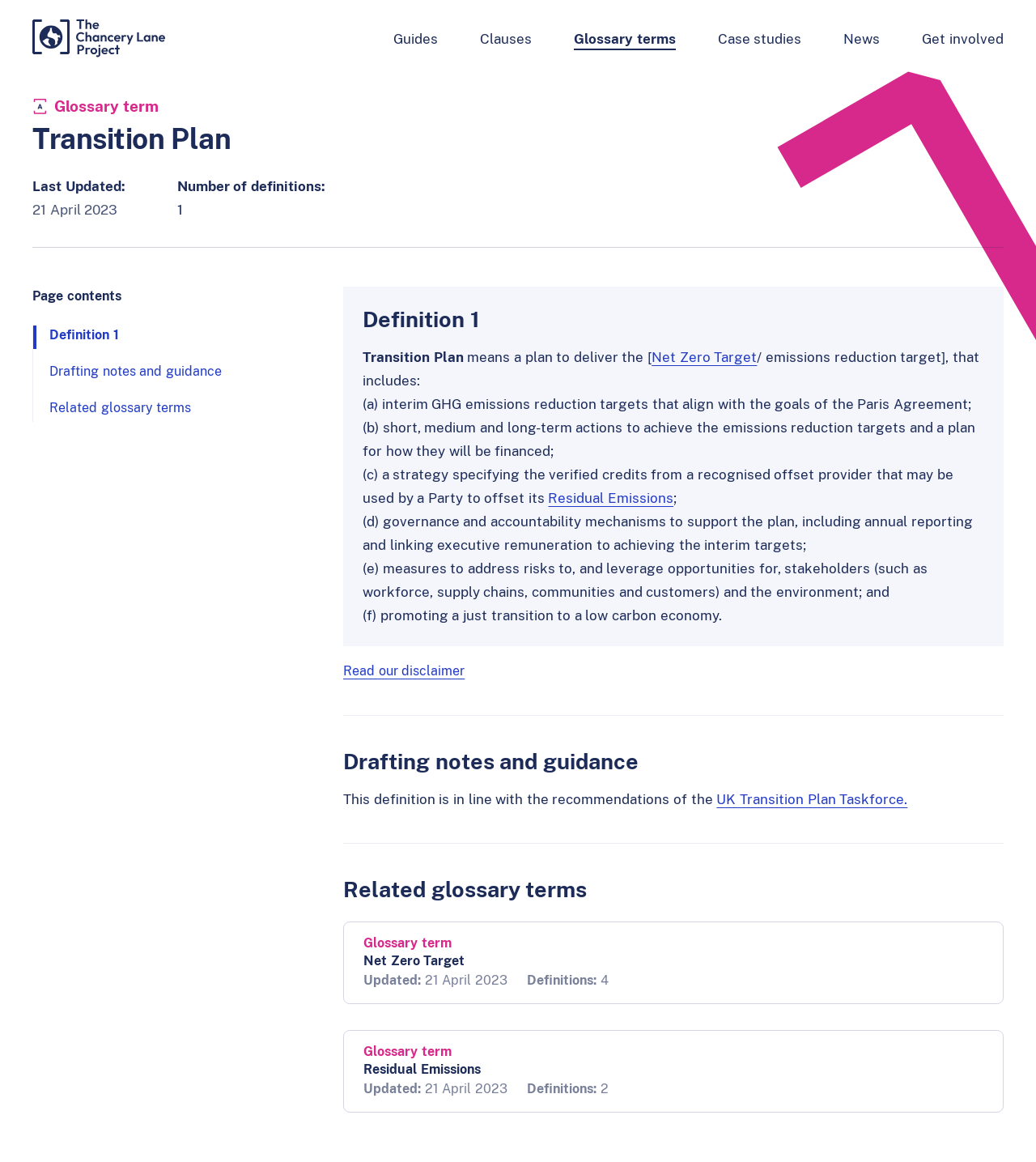How many definitions are there in this page?
Using the visual information, reply with a single word or short phrase.

One